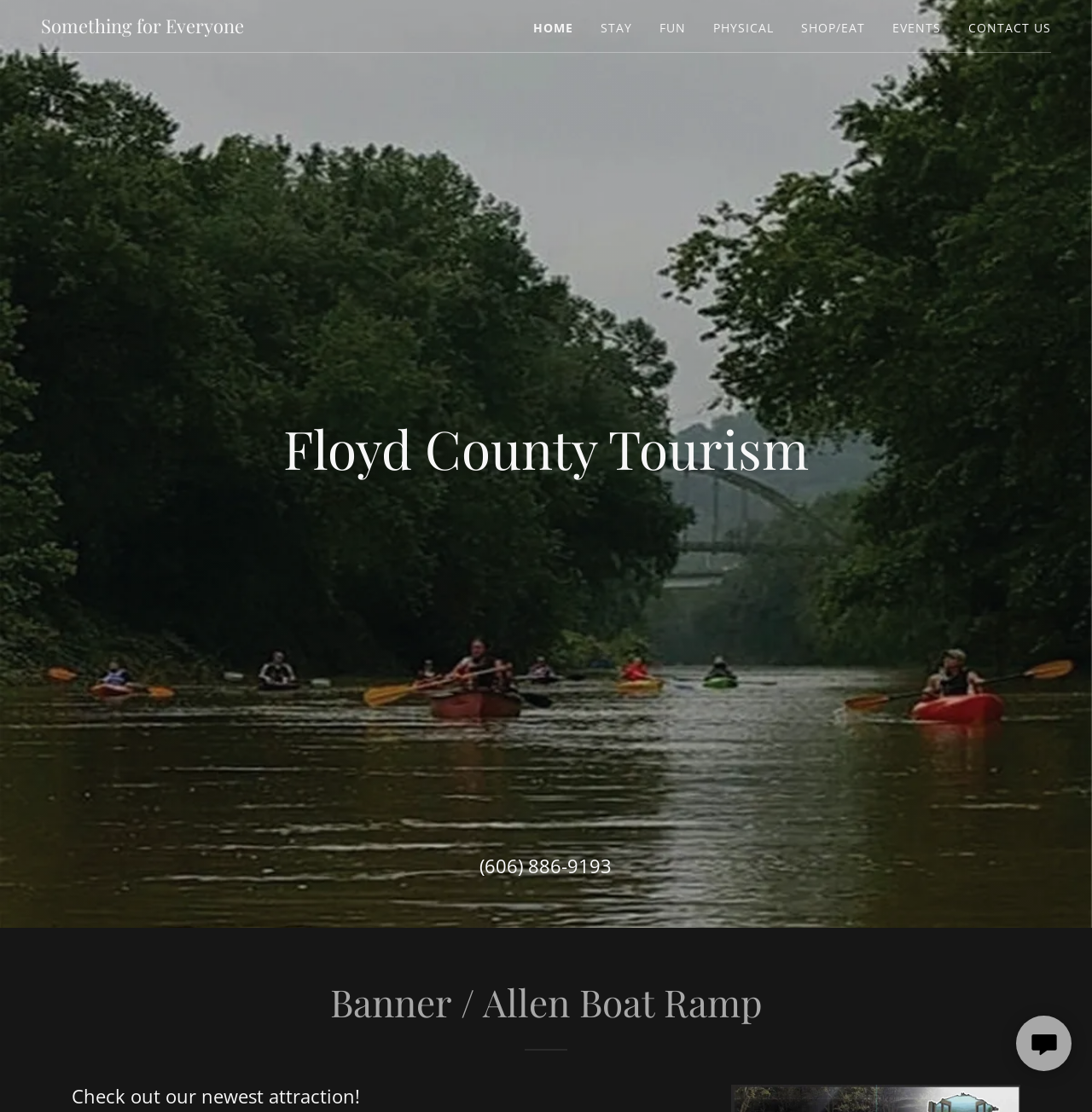Respond to the question below with a single word or phrase:
How many links are in the top menu?

8